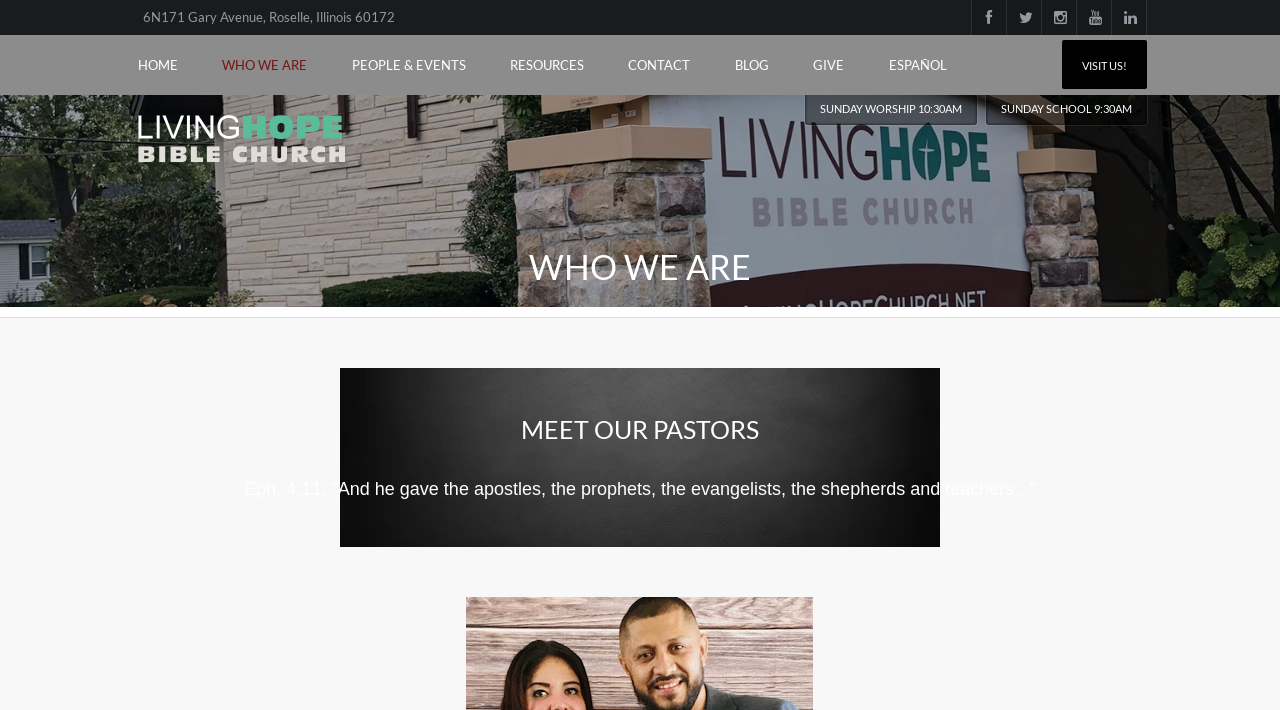What is the Bible verse mentioned on the page?
Refer to the image and give a detailed answer to the question.

I found the Bible verse by looking at the static text element with the bounding box coordinates [0.191, 0.674, 0.809, 0.702], which contains the text 'Eph. 4:11, "And he gave the apostles, the prophets, the evangelists, the shepherds and teachers..."'.